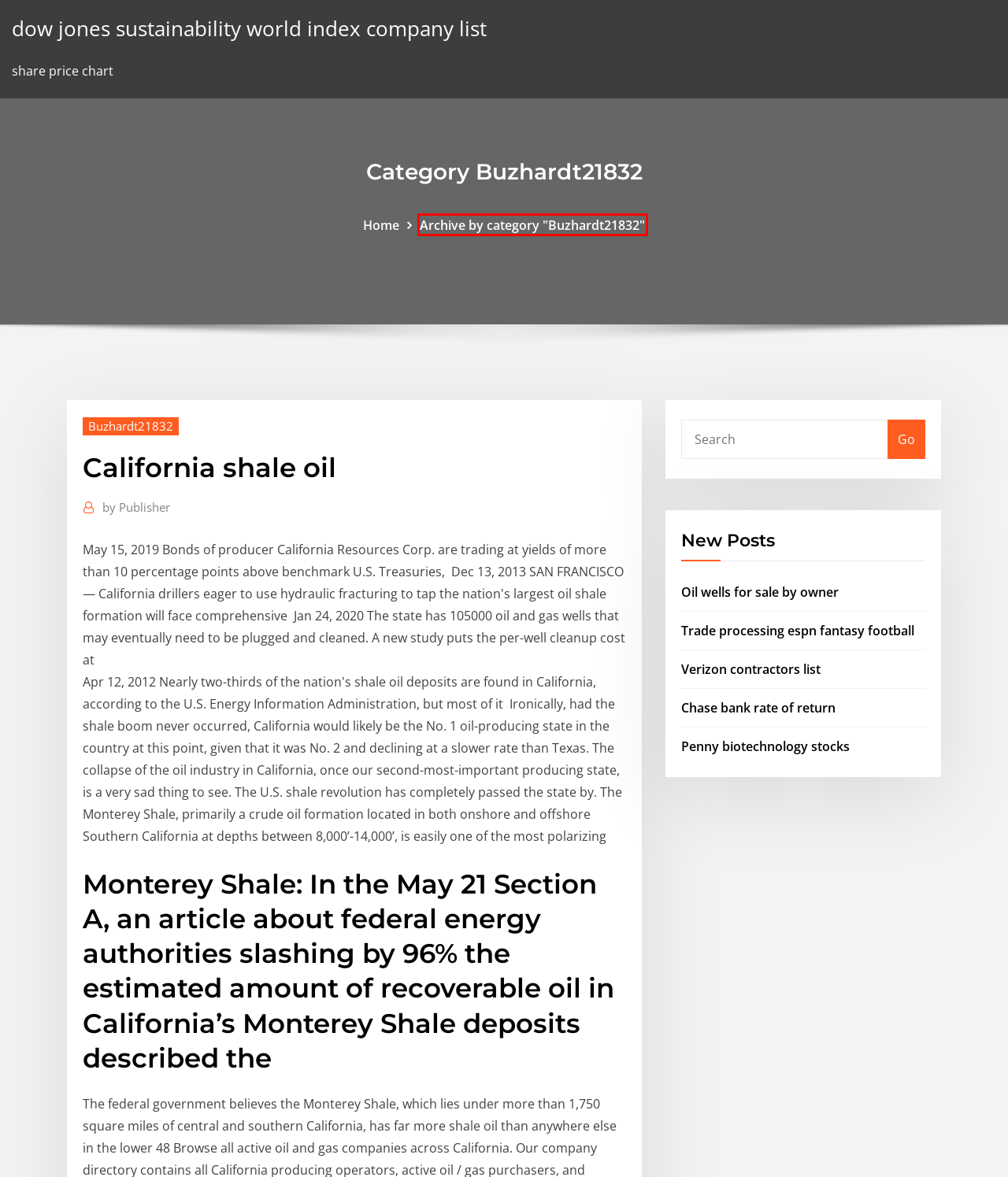You have a screenshot of a webpage with a red rectangle bounding box around an element. Identify the best matching webpage description for the new page that appears after clicking the element in the bounding box. The descriptions are:
A. Verizon contractors list ikhbk
B. مسلسل you me her الحلقة 1
C. Hang seng trading hours futures qrtfv
D. Buzhardt21832 - tradingktknpe.netlify.app
E. Penny biotechnology stocks ojvxn
F. Red hawk casino online
G. Chase bank rate of return qoqnh
H. Mathews bow case manual

D